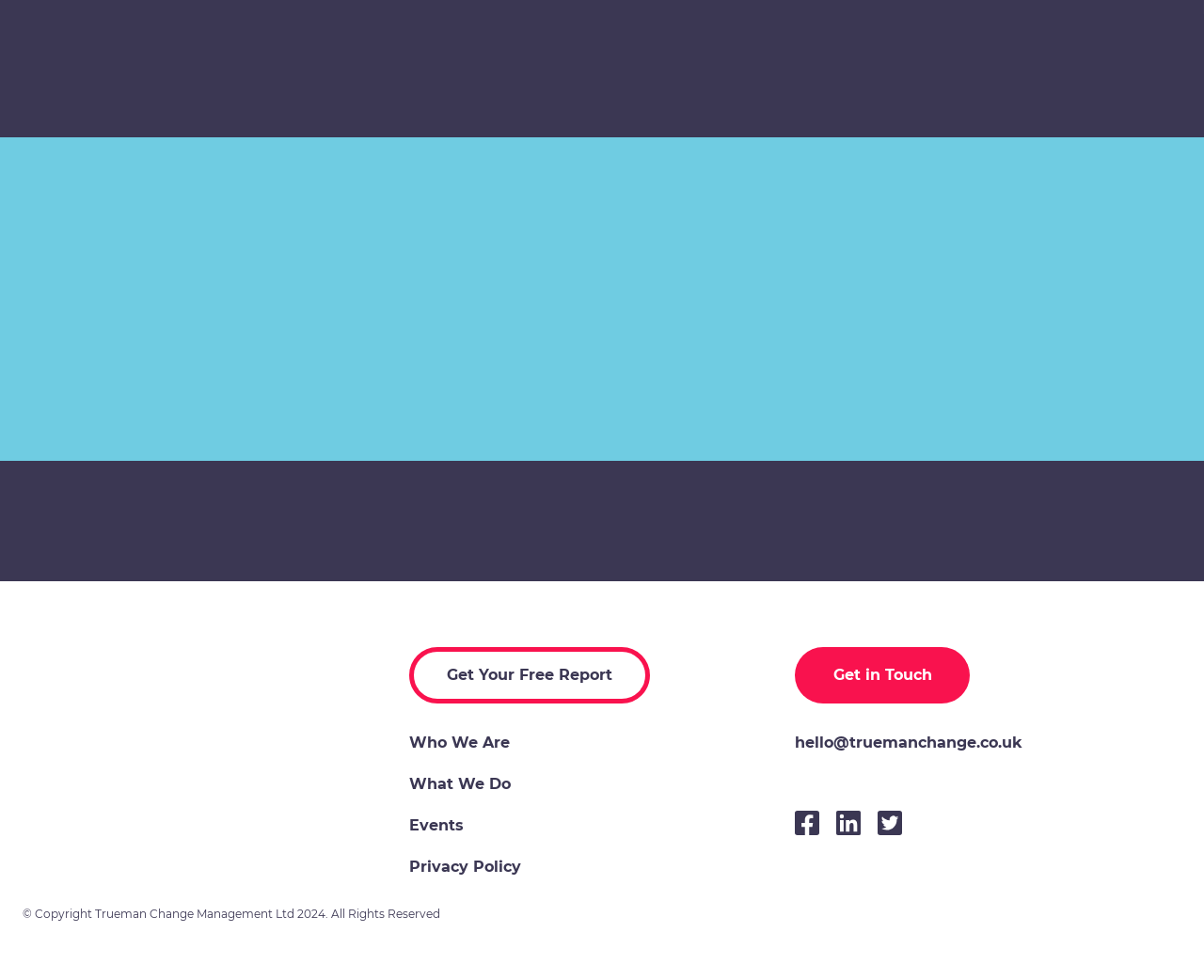Answer the following query with a single word or phrase:
What is the logo of the company?

Trueman Change Logo